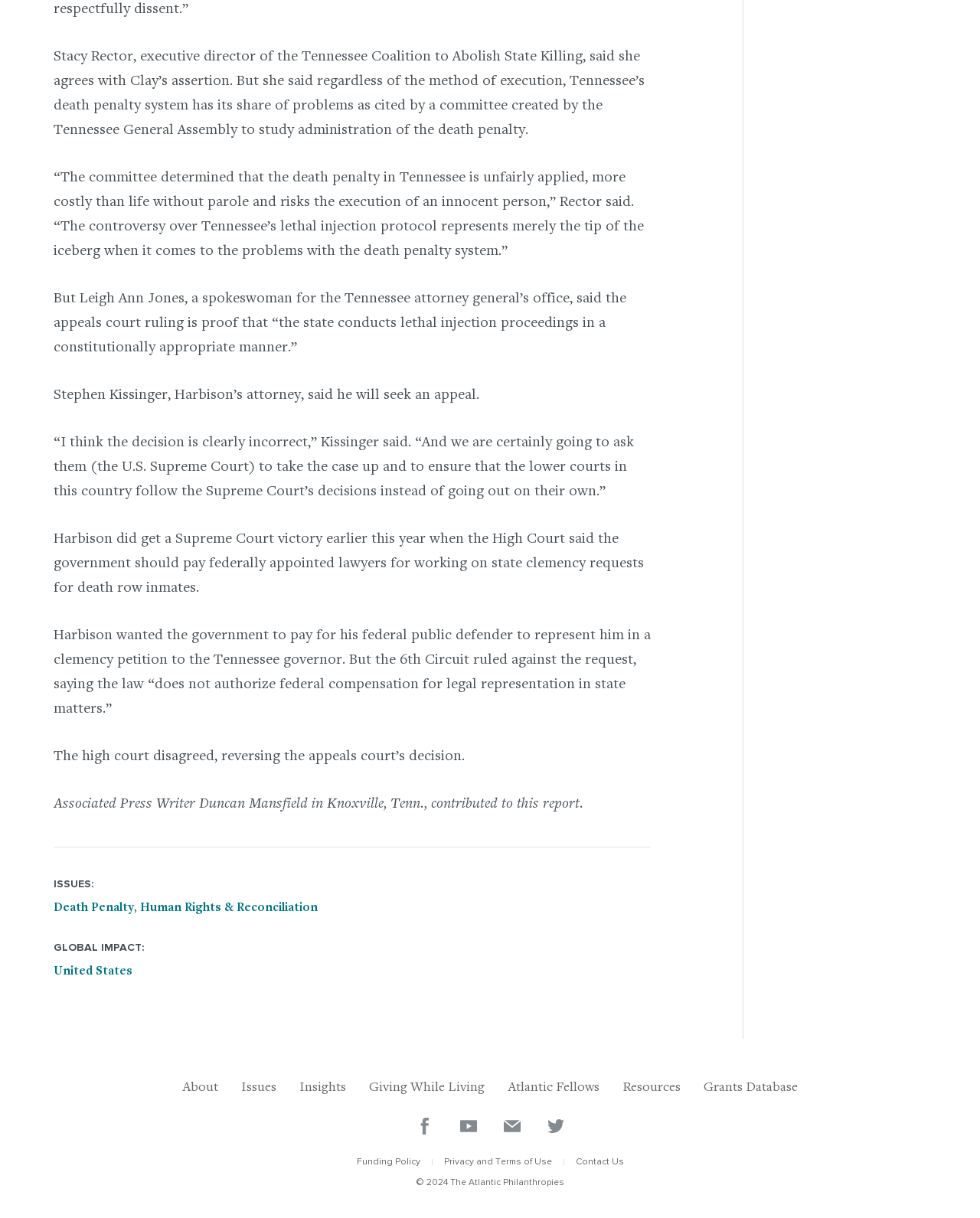Provide a brief response using a word or short phrase to this question:
What is the topic of the article?

Death Penalty